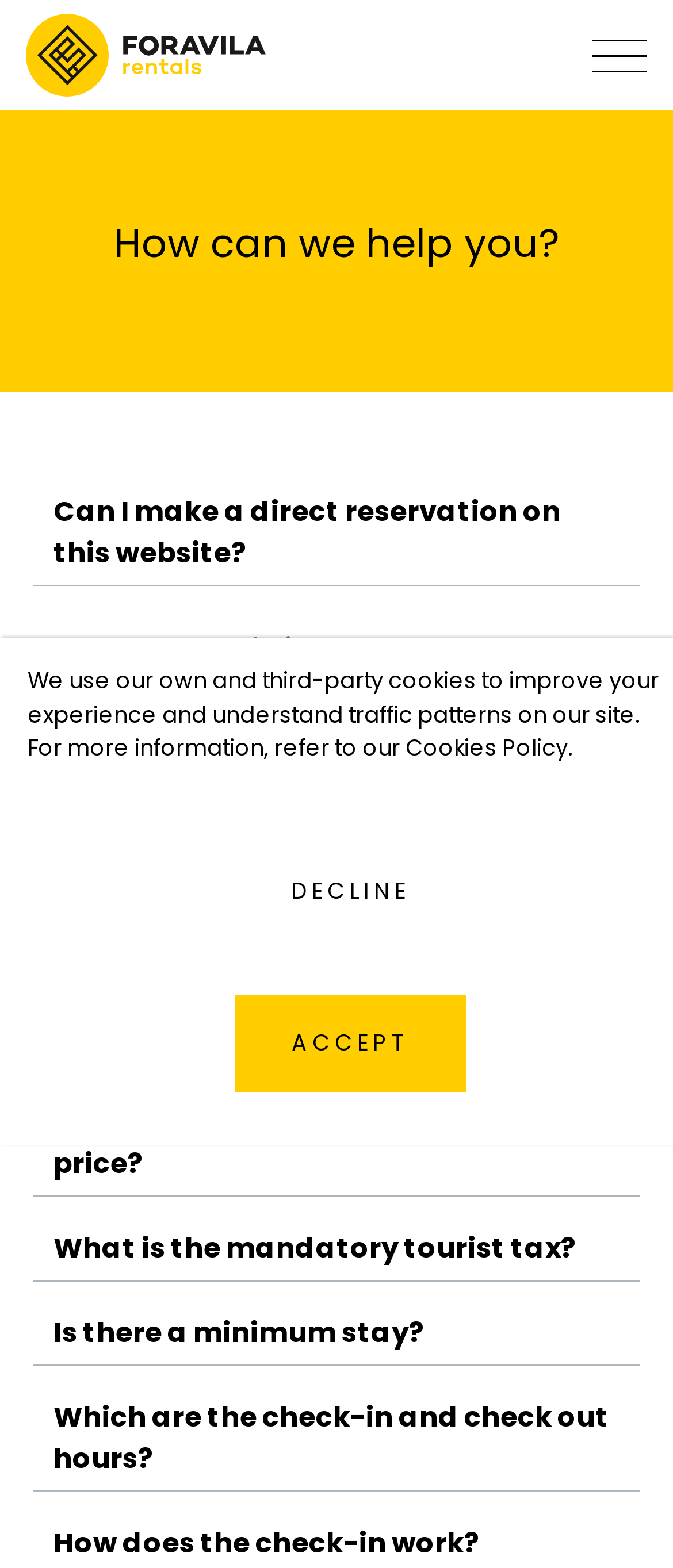What type of information is provided in the 'How can we help you?' section?
Please look at the screenshot and answer using one word or phrase.

Rental information